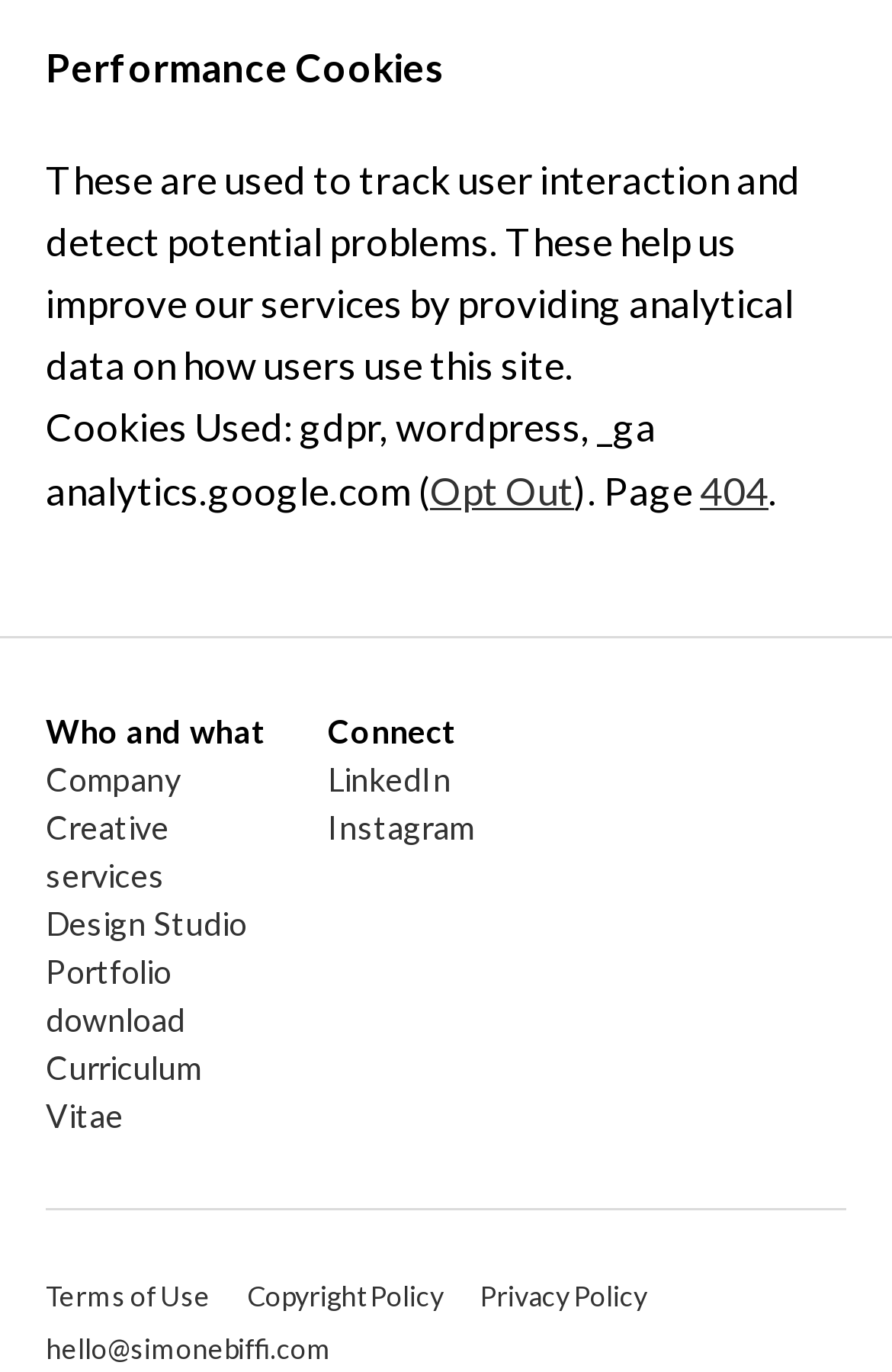Answer with a single word or phrase: 
What is the name of the design studio?

Design Studio